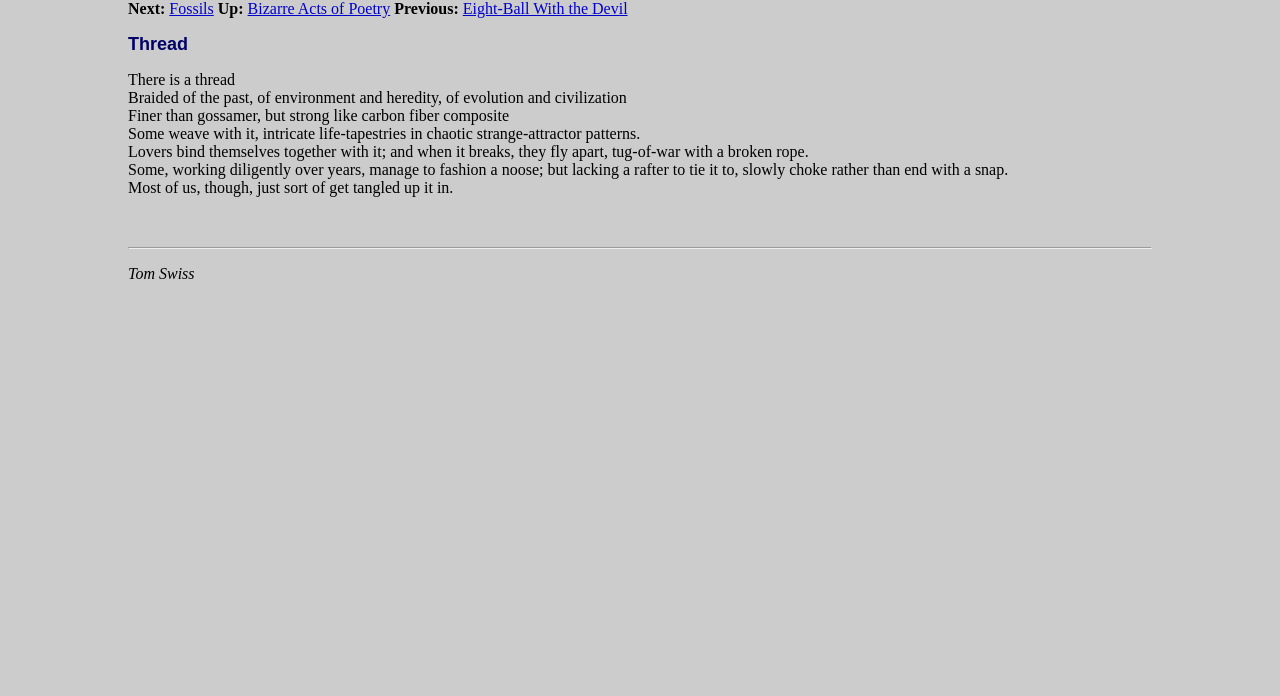Identify and provide the bounding box coordinates of the UI element described: "Thread". The coordinates should be formatted as [left, top, right, bottom], with each number being a float between 0 and 1.

[0.1, 0.049, 0.147, 0.078]